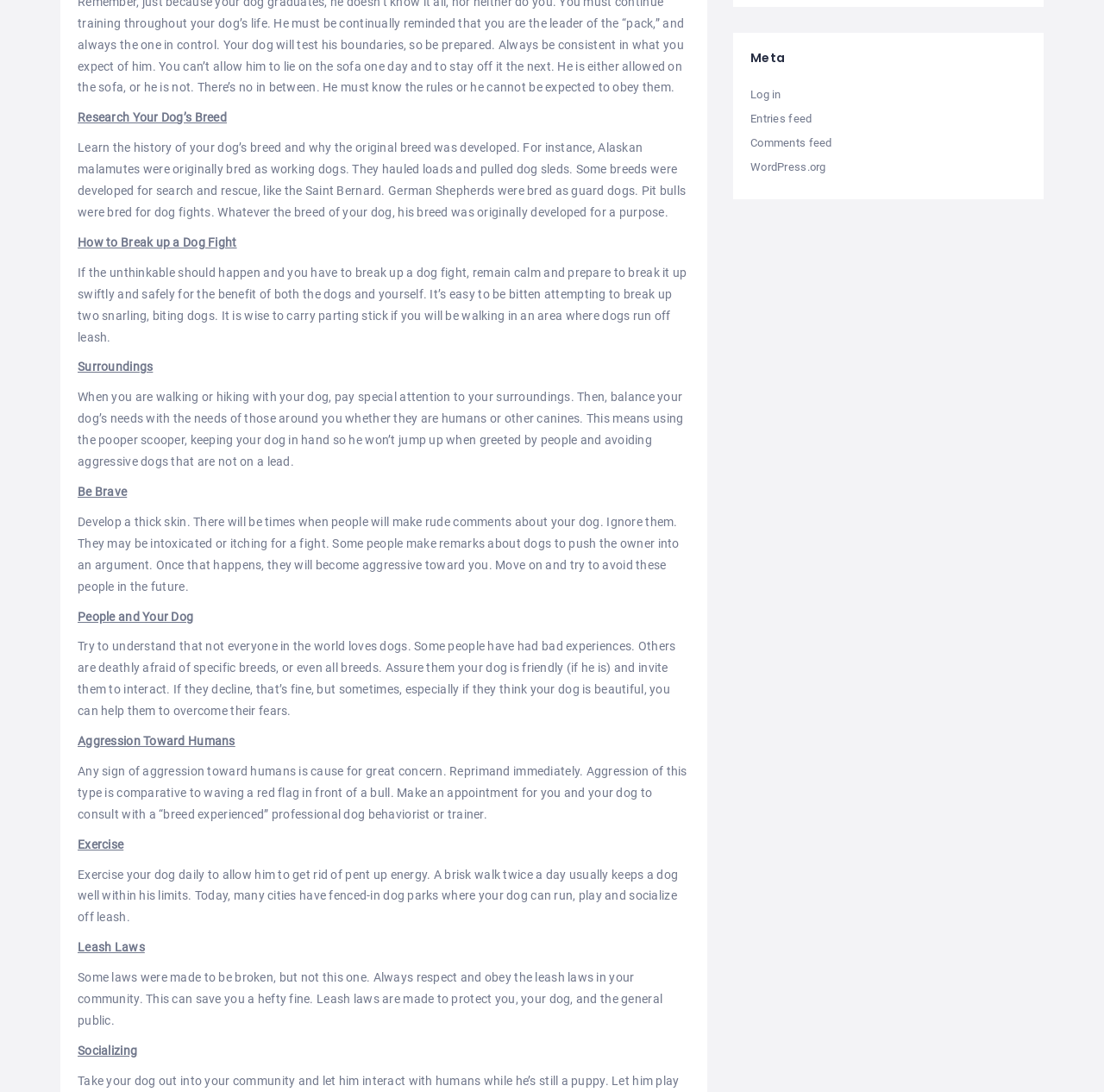Provide the bounding box coordinates for the UI element described in this sentence: "WordPress.org". The coordinates should be four float values between 0 and 1, i.e., [left, top, right, bottom].

[0.68, 0.147, 0.748, 0.159]